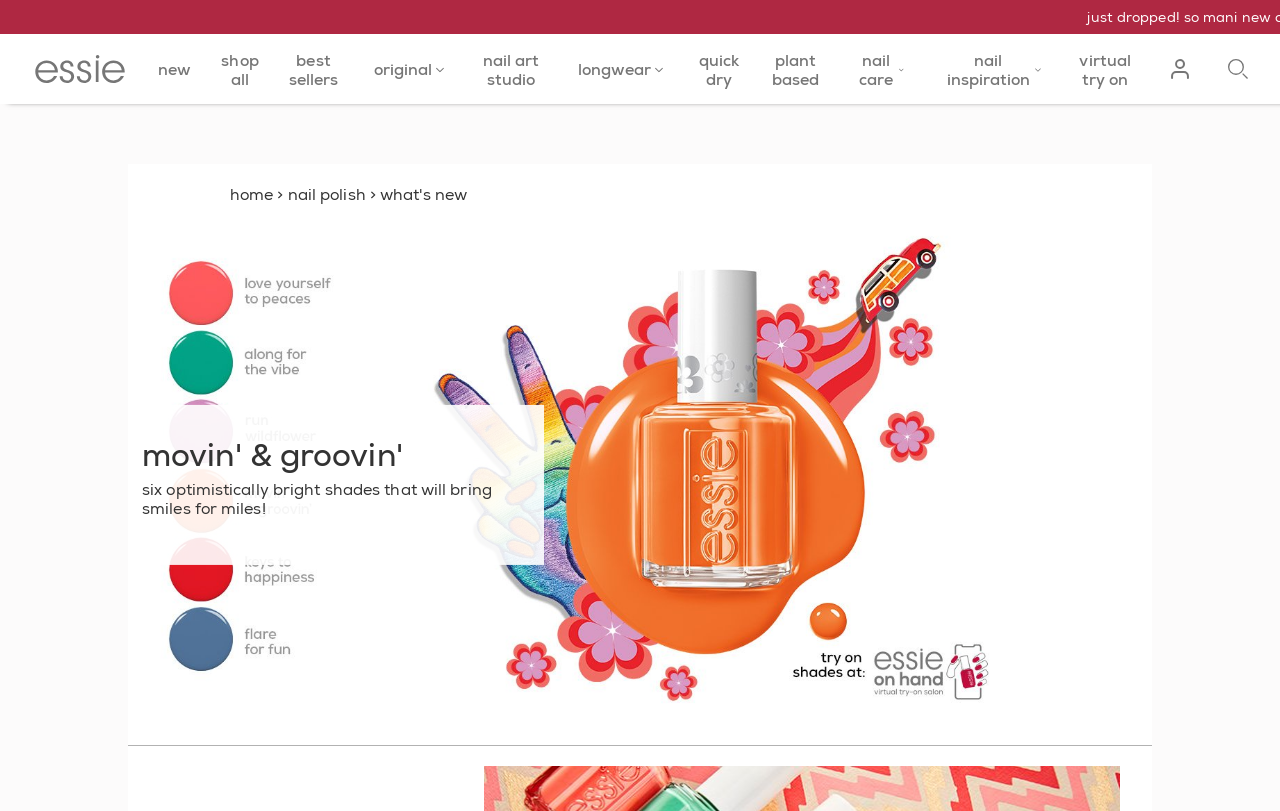Pinpoint the bounding box coordinates of the clickable area necessary to execute the following instruction: "go to virtual try on products page". The coordinates should be given as four float numbers between 0 and 1, namely [left, top, right, bottom].

[0.841, 0.061, 0.886, 0.111]